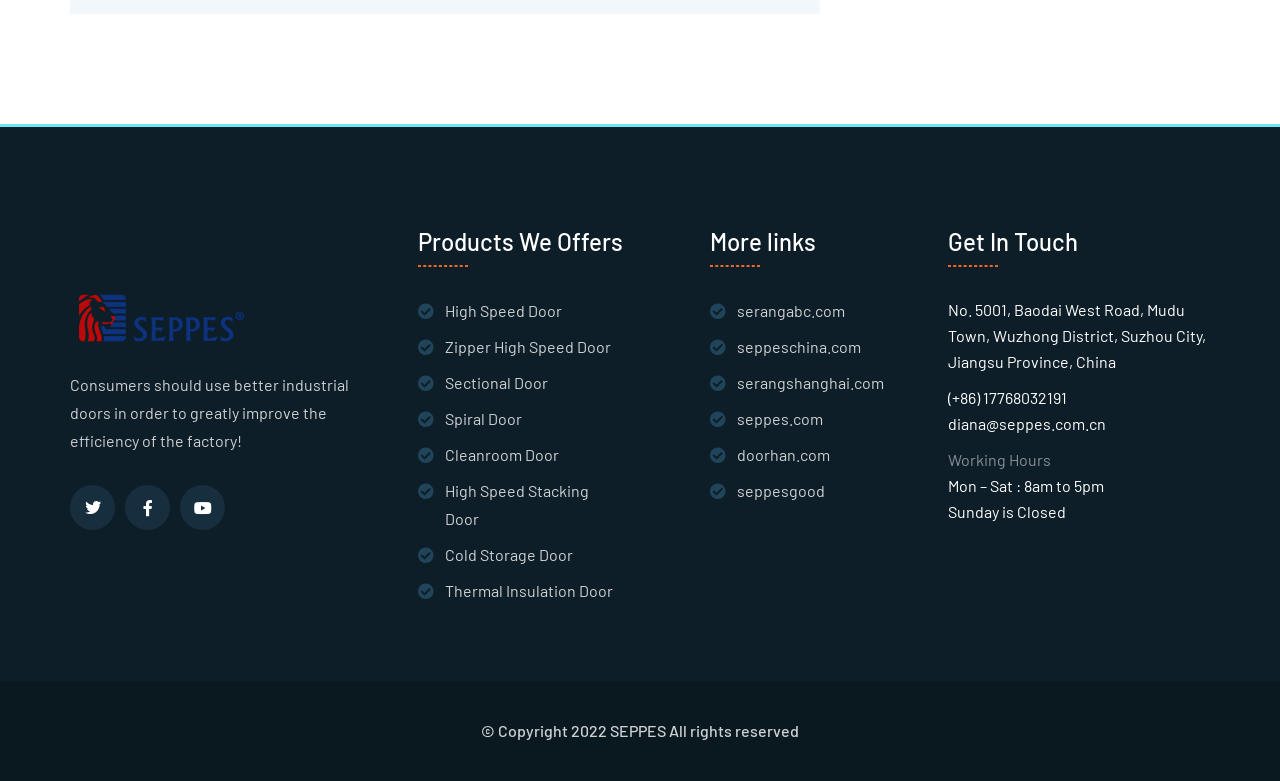Look at the image and answer the question in detail:
What types of doors are offered?

The webpage lists various types of doors, including High Speed Door, Zipper High Speed Door, Sectional Door, Spiral Door, Cleanroom Door, High Speed Stacking Door, Cold Storage Door, and Thermal Insulation Door, indicating that these are the types of doors offered.